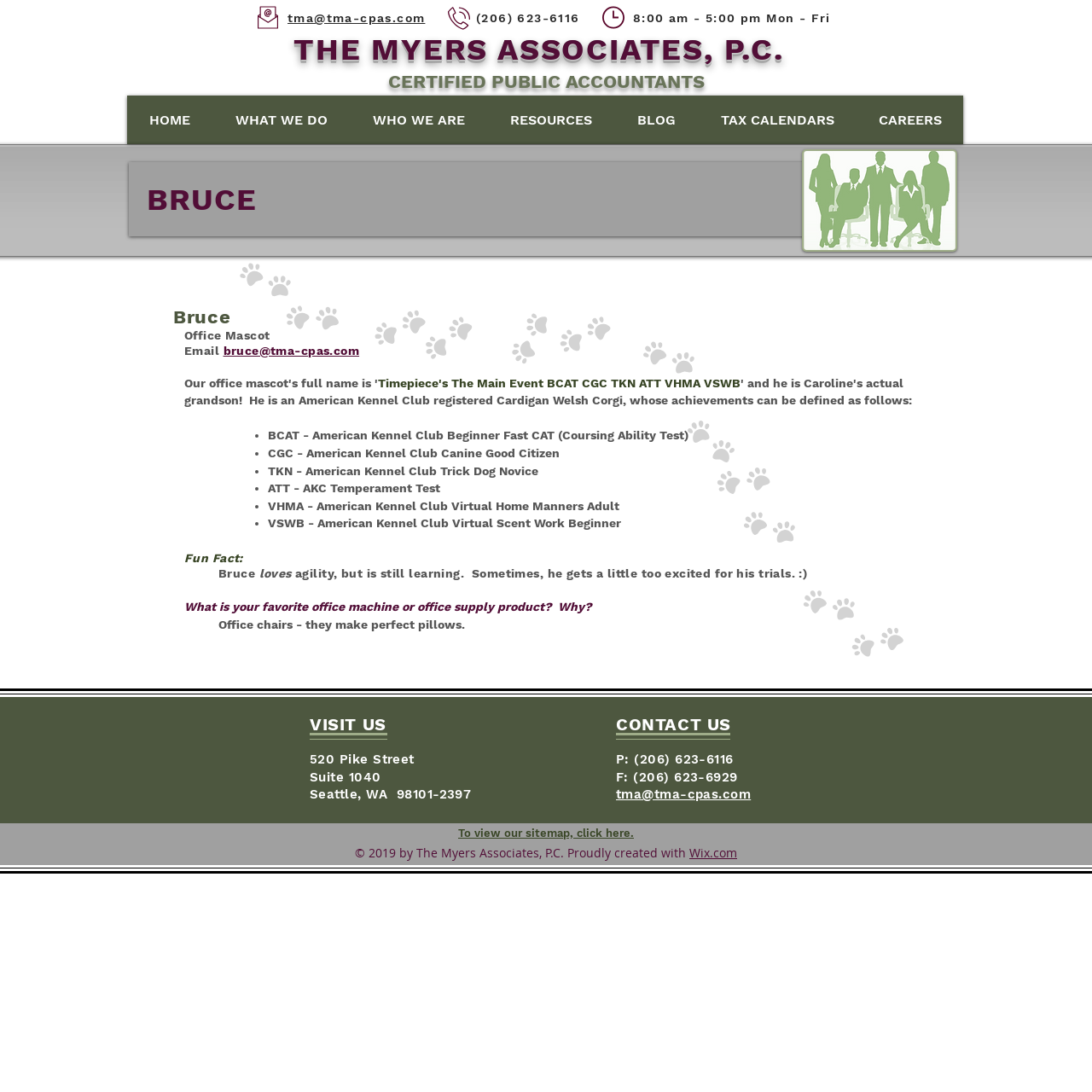Given the description of a UI element: "WHAT WE DO", identify the bounding box coordinates of the matching element in the webpage screenshot.

[0.195, 0.088, 0.32, 0.132]